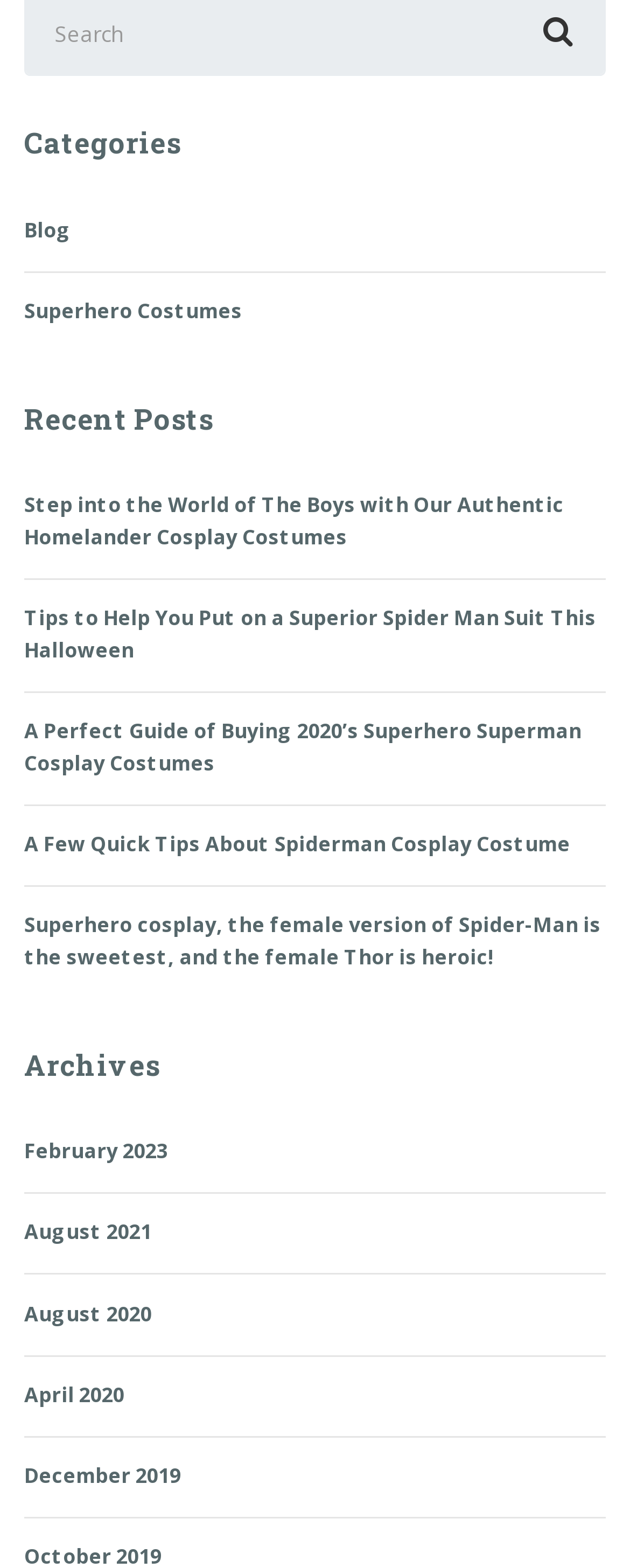Please provide a short answer using a single word or phrase for the question:
What is the theme of the blog posts?

Superhero cosplay